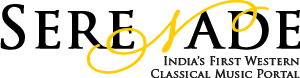Provide a one-word or brief phrase answer to the question:
What is the purpose of Serenade?

To promote and celebrate western classical music